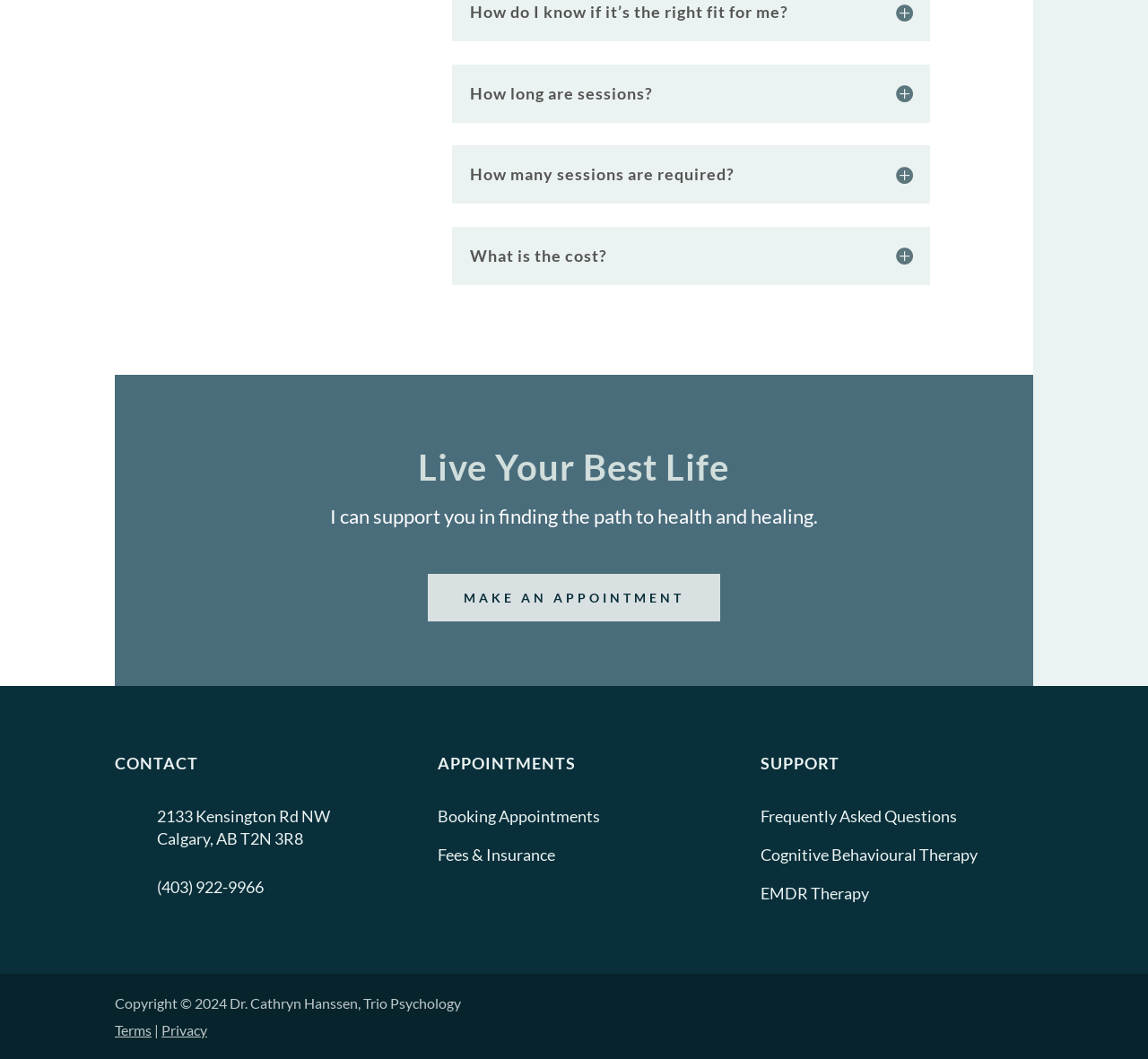Locate the bounding box coordinates of the area that needs to be clicked to fulfill the following instruction: "Check terms". The coordinates should be in the format of four float numbers between 0 and 1, namely [left, top, right, bottom].

[0.1, 0.964, 0.132, 0.98]